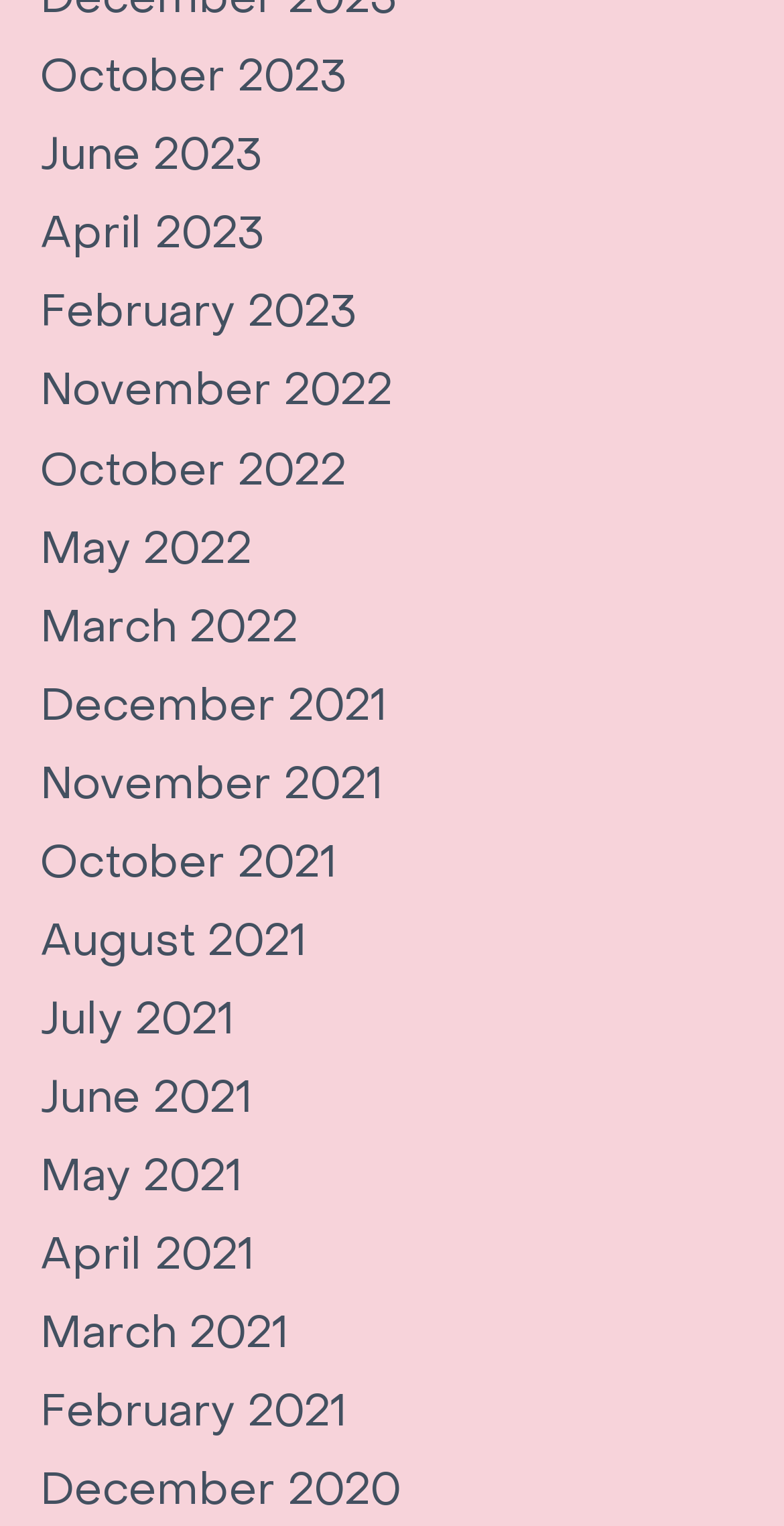Respond with a single word or phrase for the following question: 
What is the earliest month listed?

December 2020